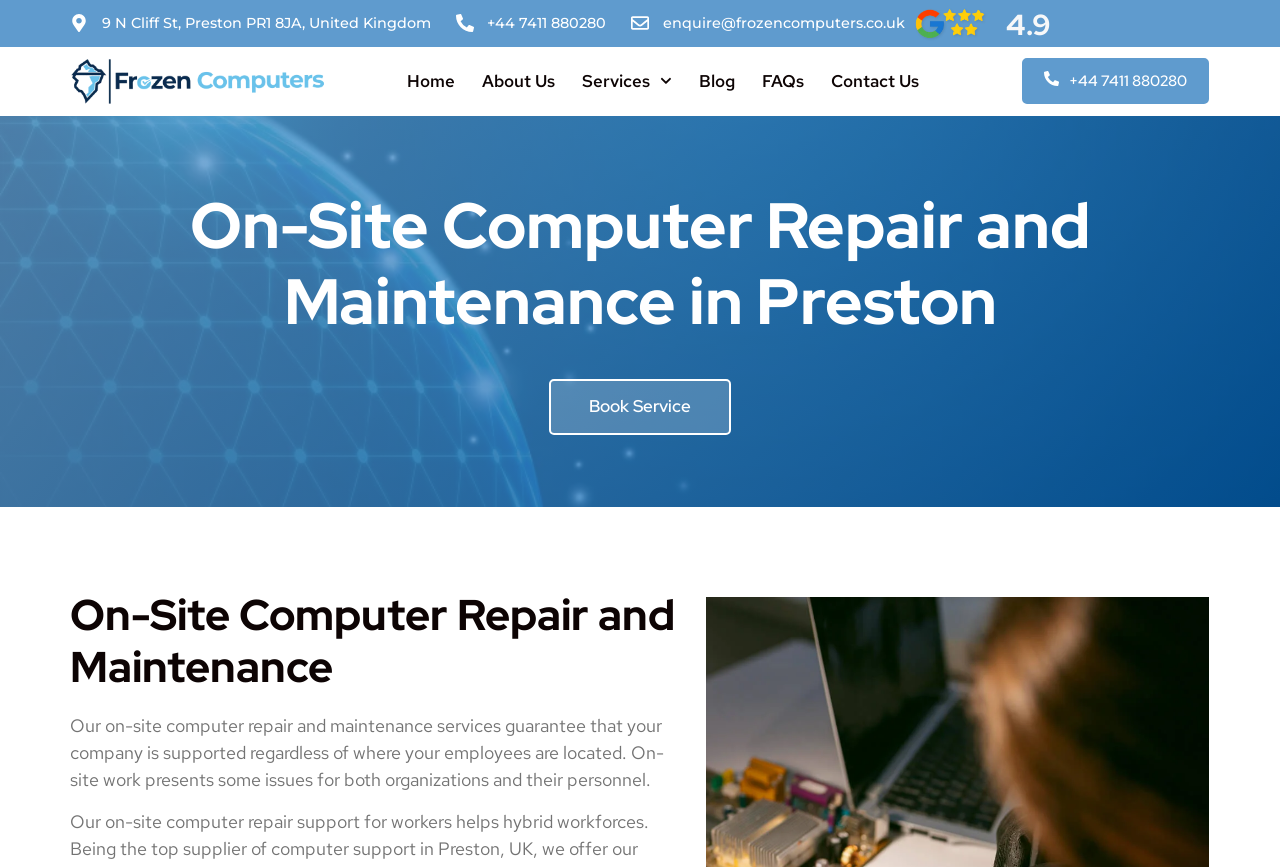What is the purpose of the 'Book Service' button?
Based on the screenshot, provide your answer in one word or phrase.

To book a computer repair service